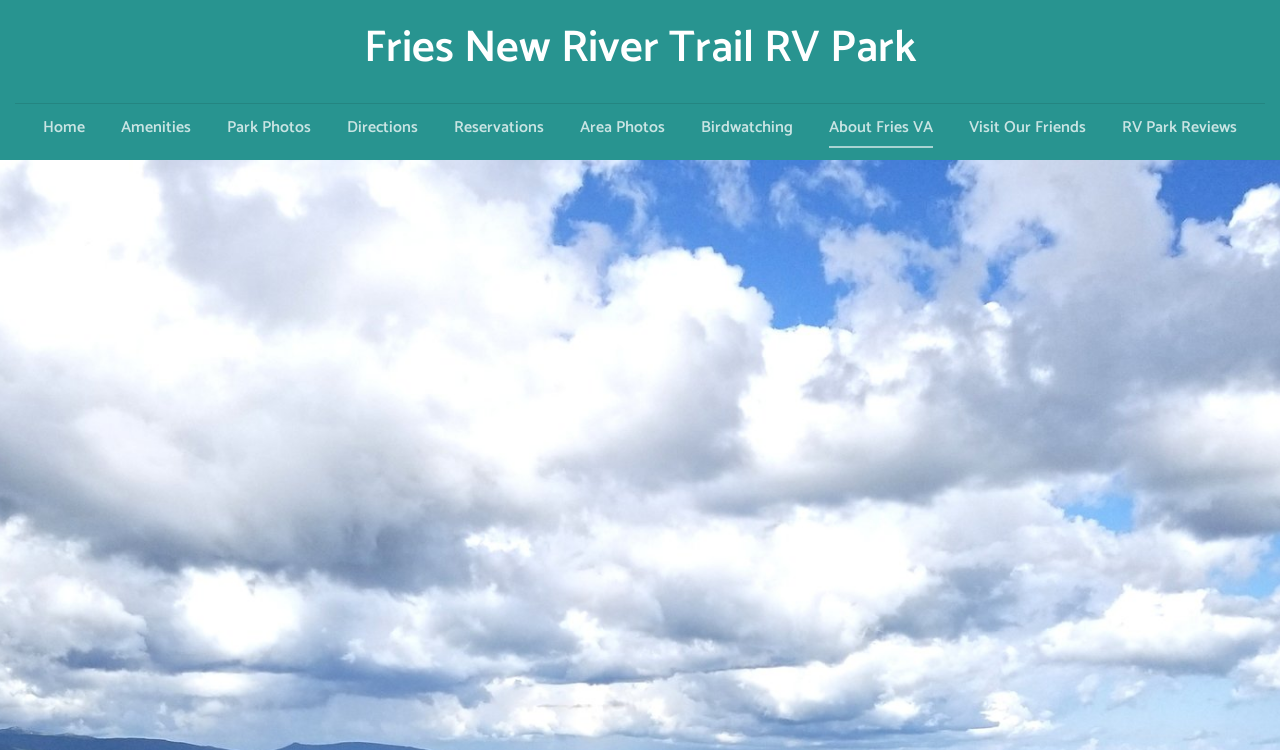Specify the bounding box coordinates of the element's area that should be clicked to execute the given instruction: "Read the article 'Protecting Iraq’s cultural heritage'". The coordinates should be four float numbers between 0 and 1, i.e., [left, top, right, bottom].

None